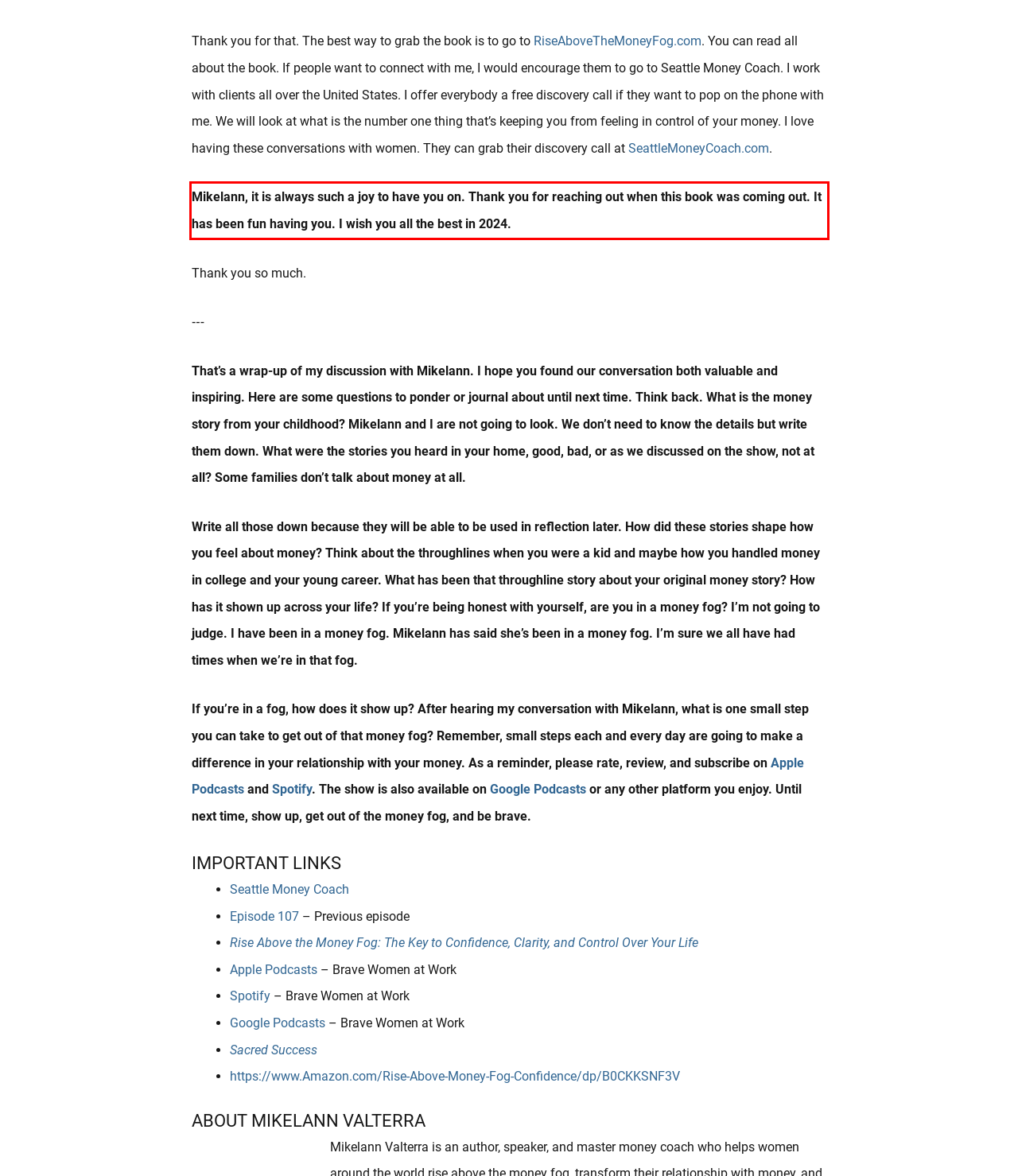Analyze the screenshot of the webpage that features a red bounding box and recognize the text content enclosed within this red bounding box.

Mikelann, it is always such a joy to have you on. Thank you for reaching out when this book was coming out. It has been fun having you. I wish you all the best in 2024.